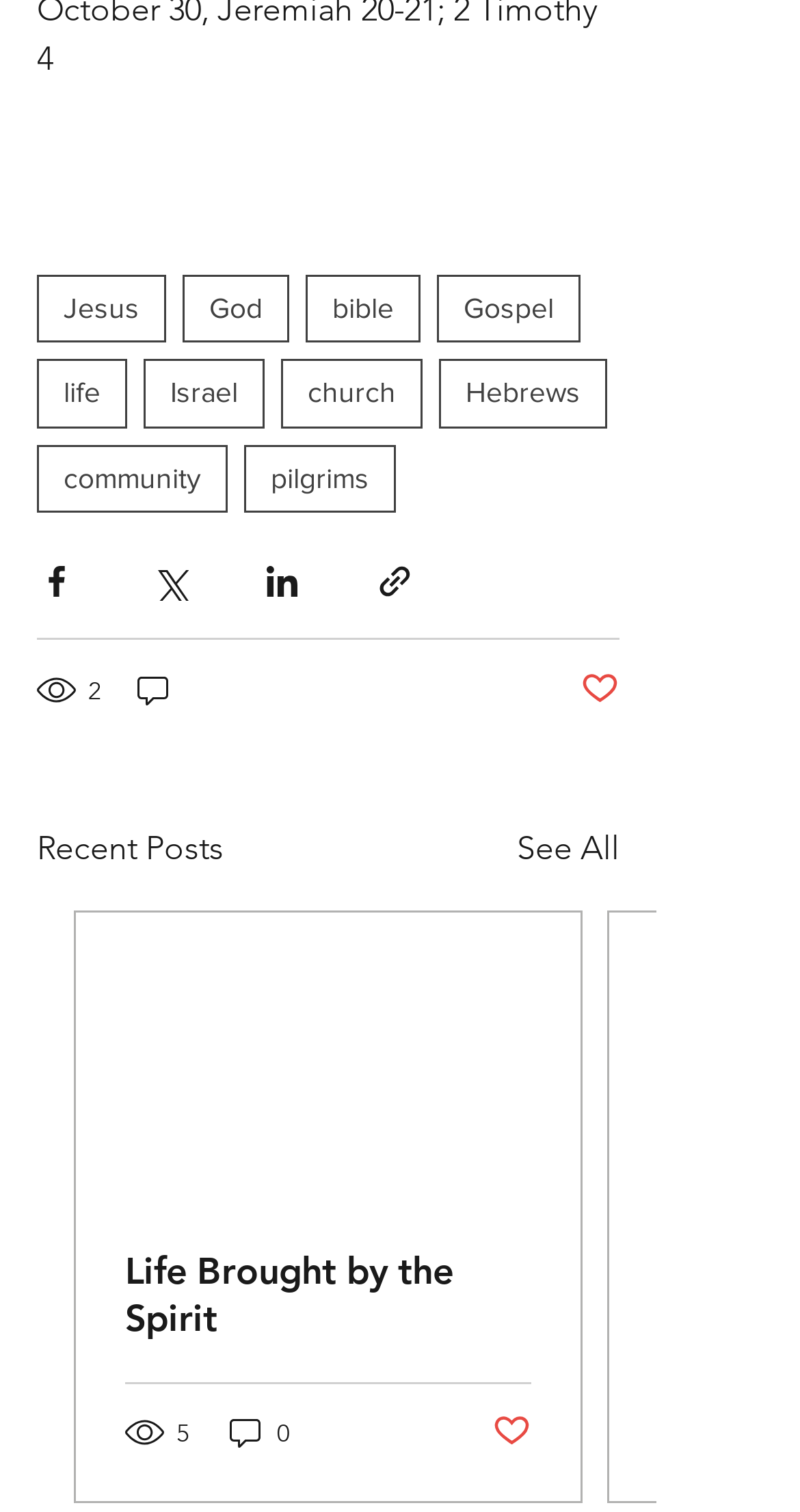Kindly provide the bounding box coordinates of the section you need to click on to fulfill the given instruction: "Like a post".

[0.615, 0.933, 0.664, 0.962]